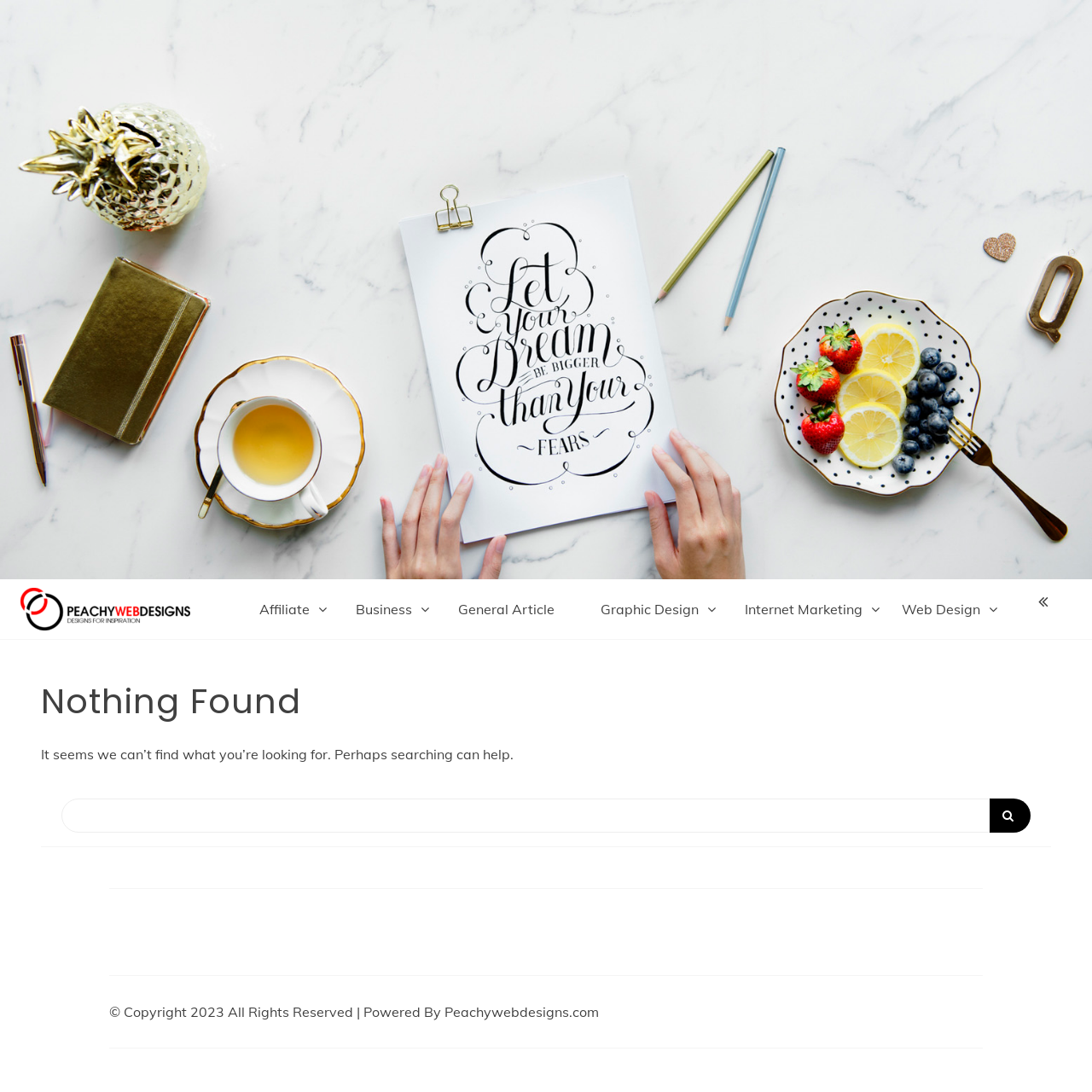Specify the bounding box coordinates of the area to click in order to follow the given instruction: "visit Affiliate page."

[0.225, 0.536, 0.295, 0.579]